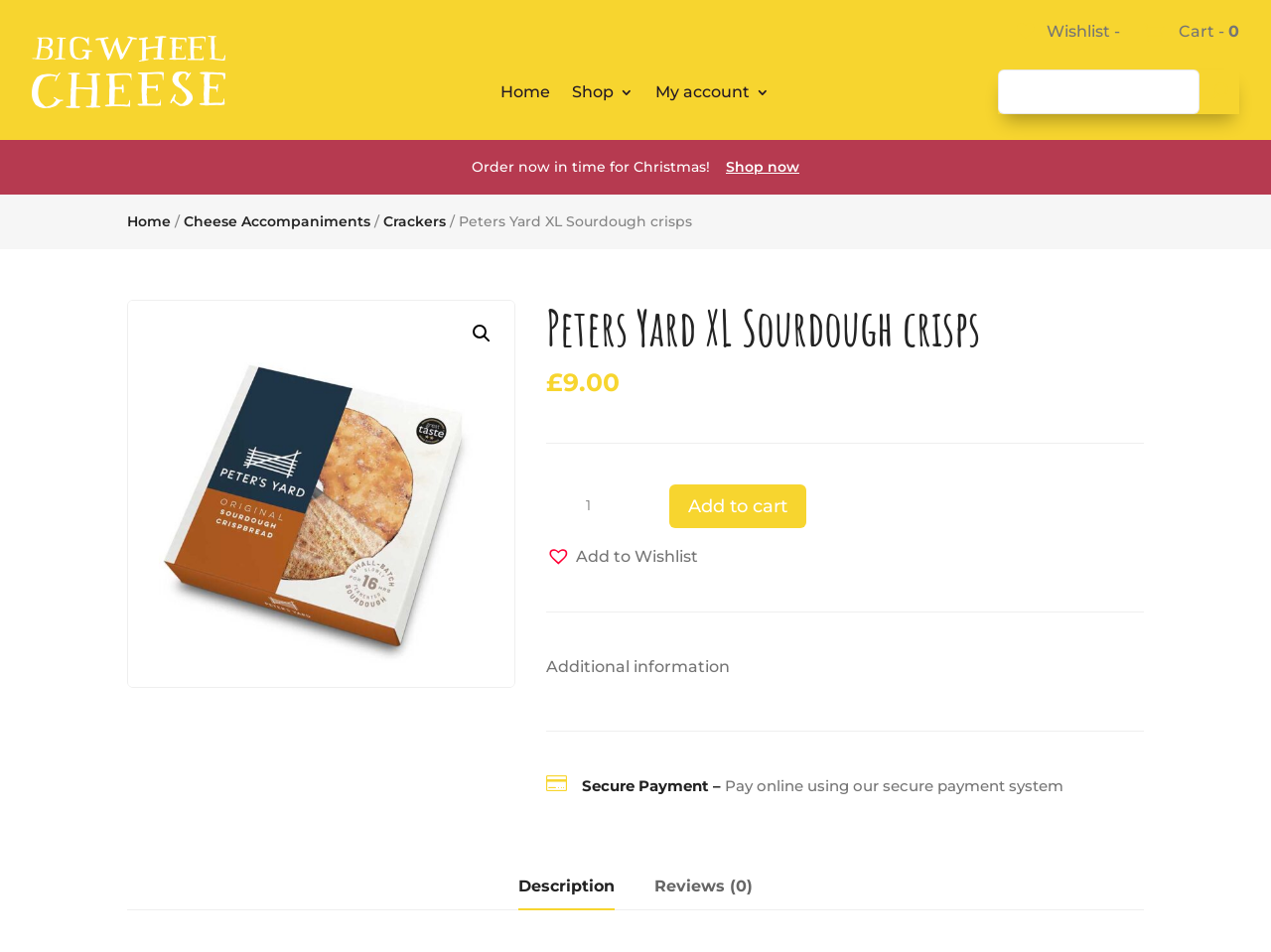What is the purpose of the button with the magnifying glass icon?
Please answer the question with a single word or phrase, referencing the image.

Search